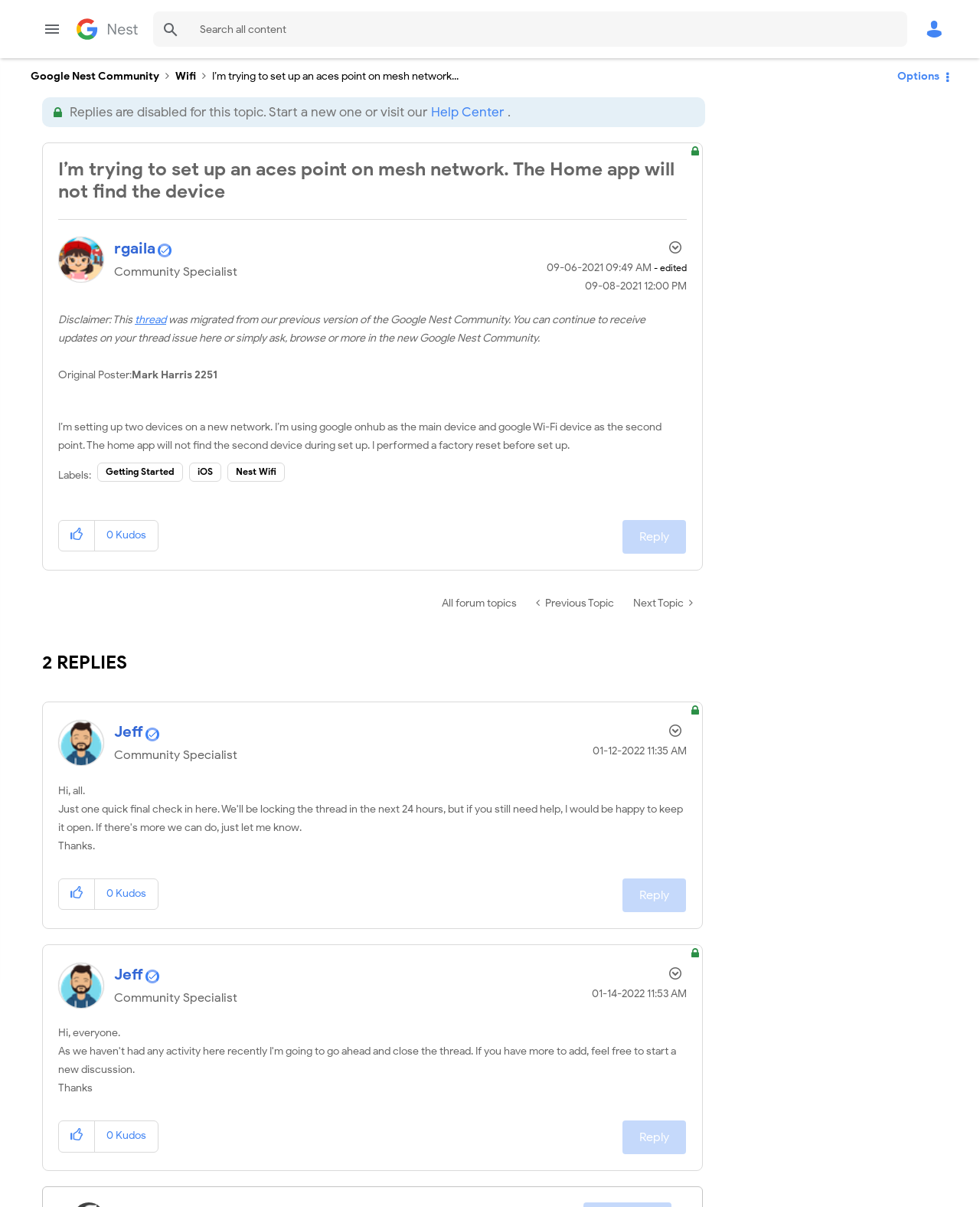How many replies are there to the topic?
Use the image to give a comprehensive and detailed response to the question.

I counted the number of replies by looking at the text '2 REPLIES' which is located at the bottom of the webpage.